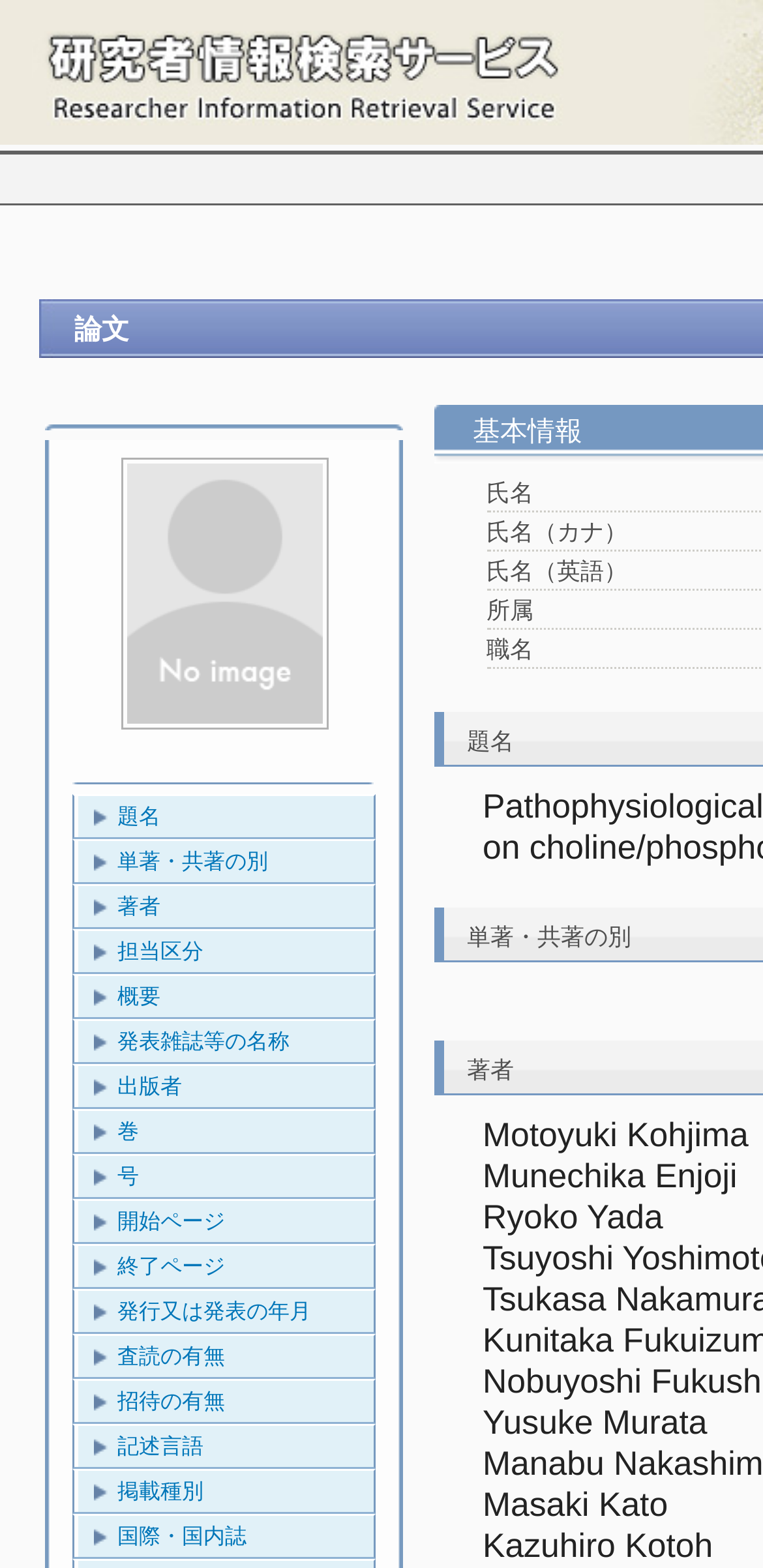Determine the bounding box coordinates of the element's region needed to click to follow the instruction: "Click 題名". Provide these coordinates as four float numbers between 0 and 1, formatted as [left, top, right, bottom].

[0.103, 0.508, 0.49, 0.534]